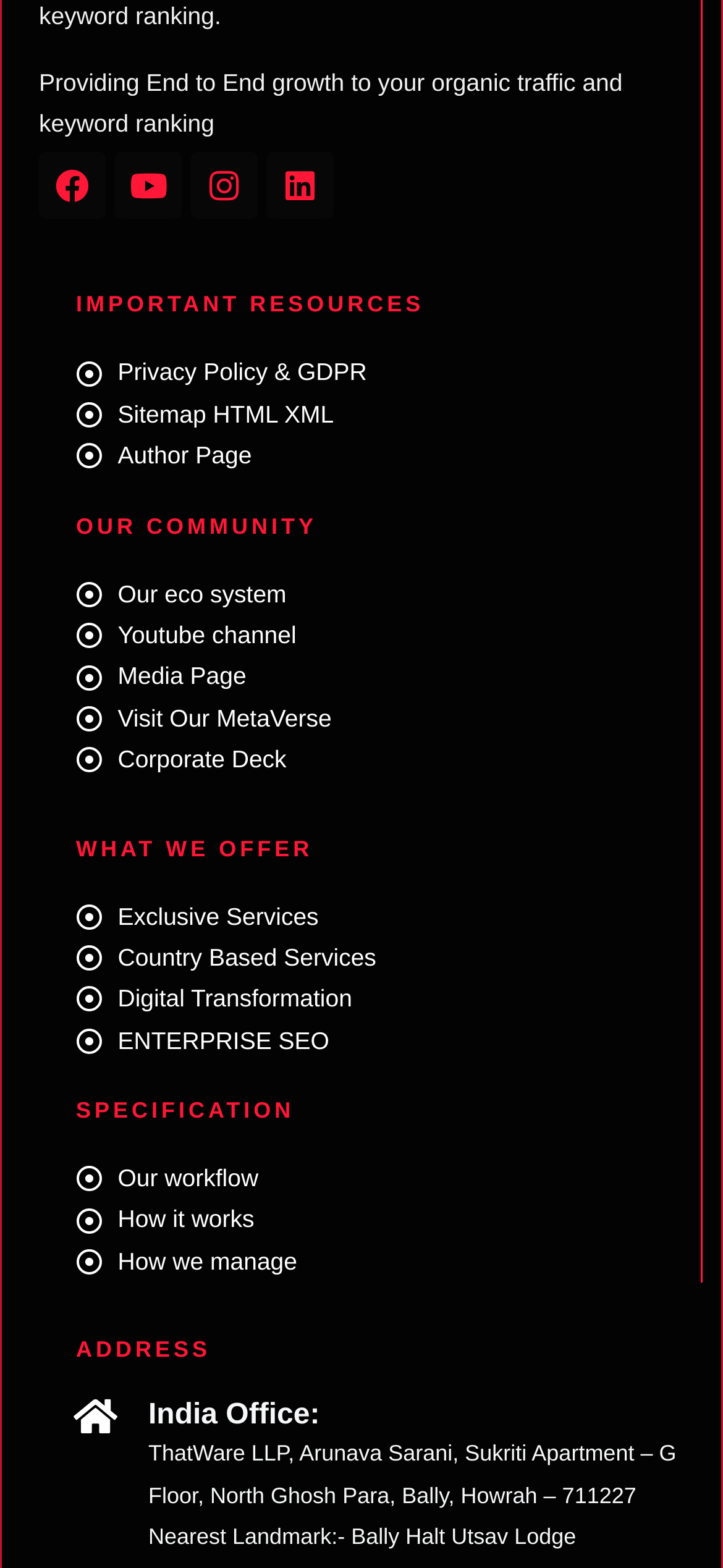What is the purpose of the 'SPECIFICATION' section?
Respond to the question with a single word or phrase according to the image.

To explain workflow and management